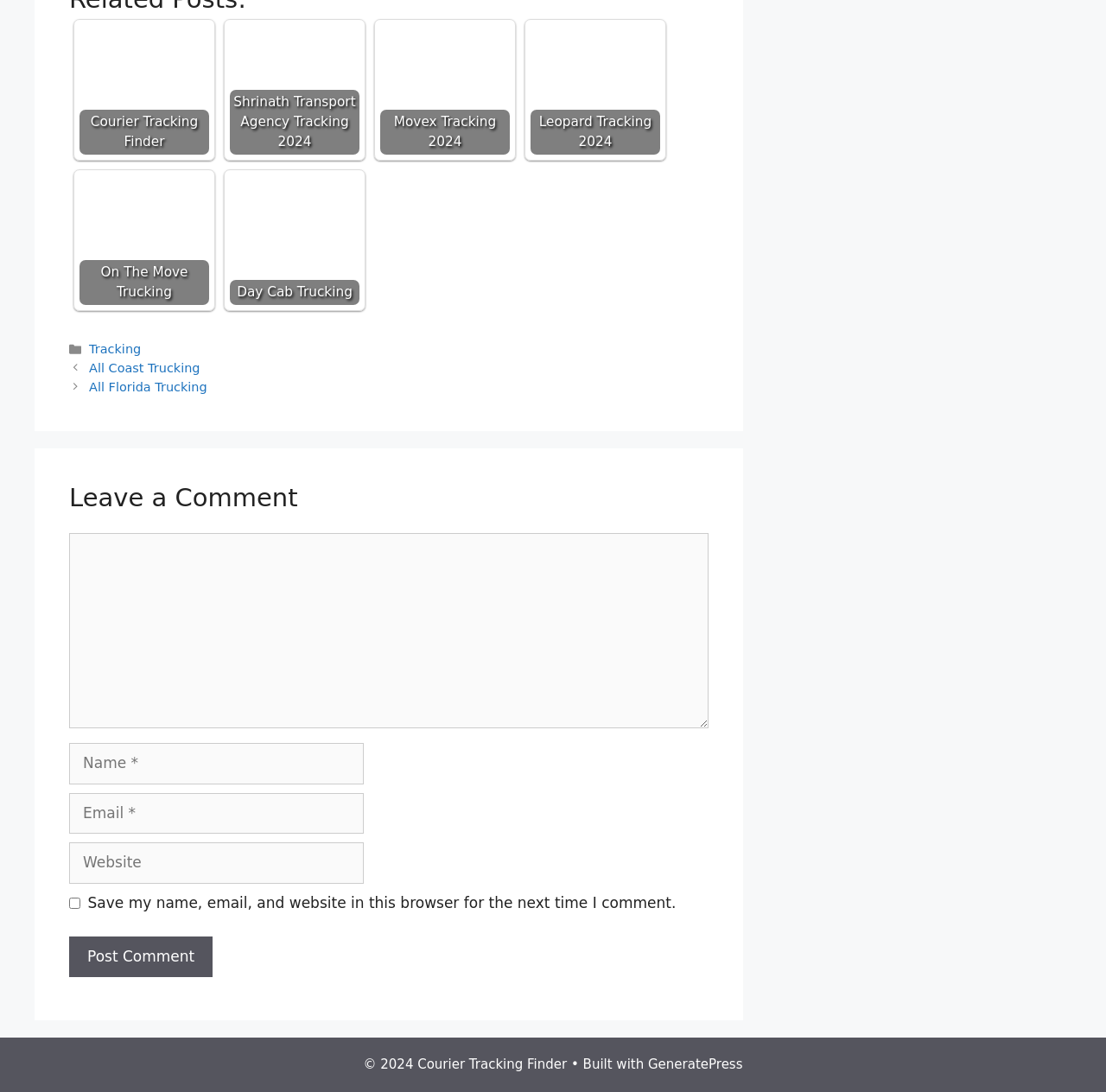What is the purpose of the textbox labeled 'Comment'?
From the image, respond with a single word or phrase.

To leave a comment